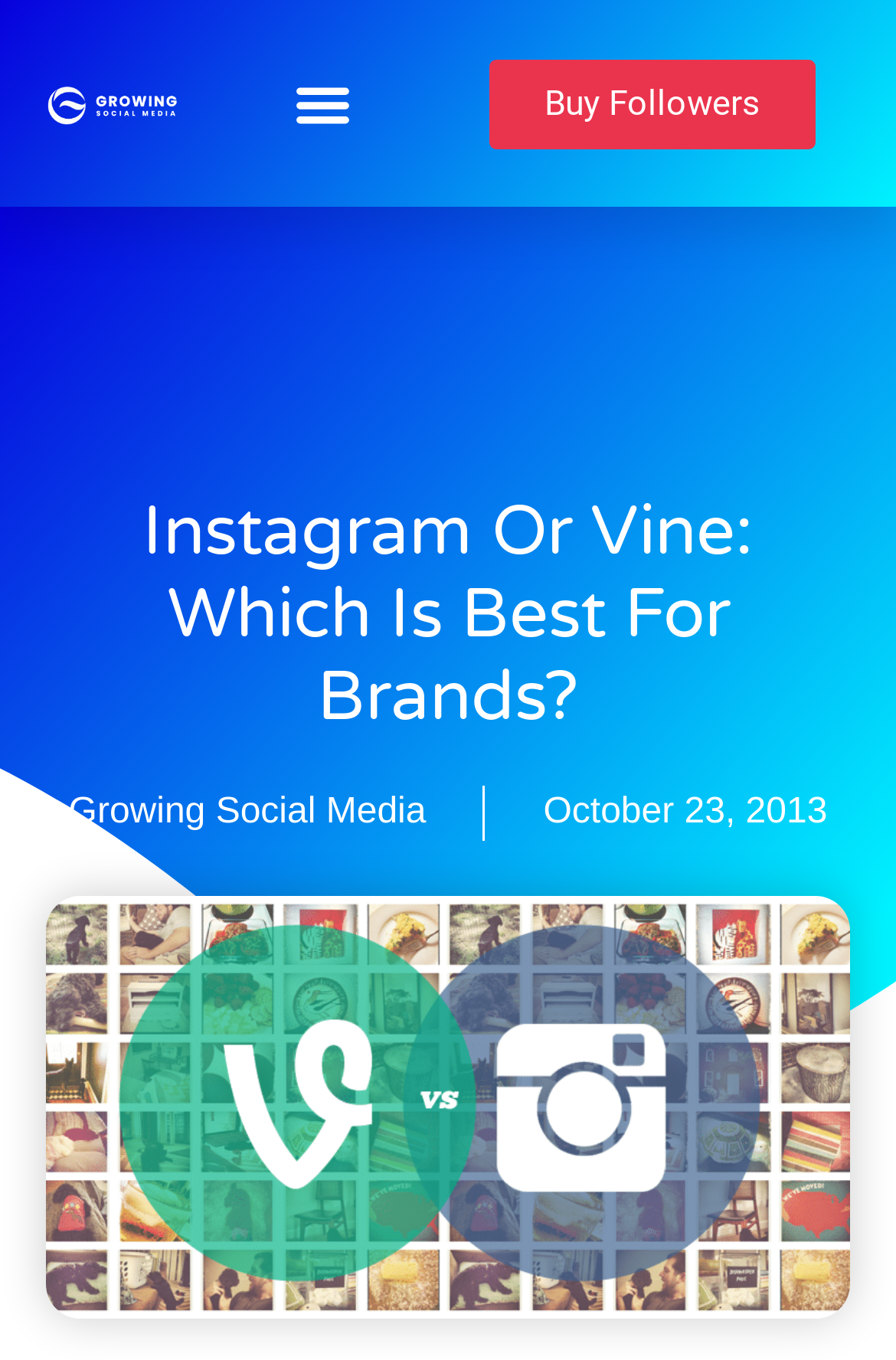Find the bounding box coordinates of the UI element according to this description: "Menu".

[0.313, 0.044, 0.409, 0.108]